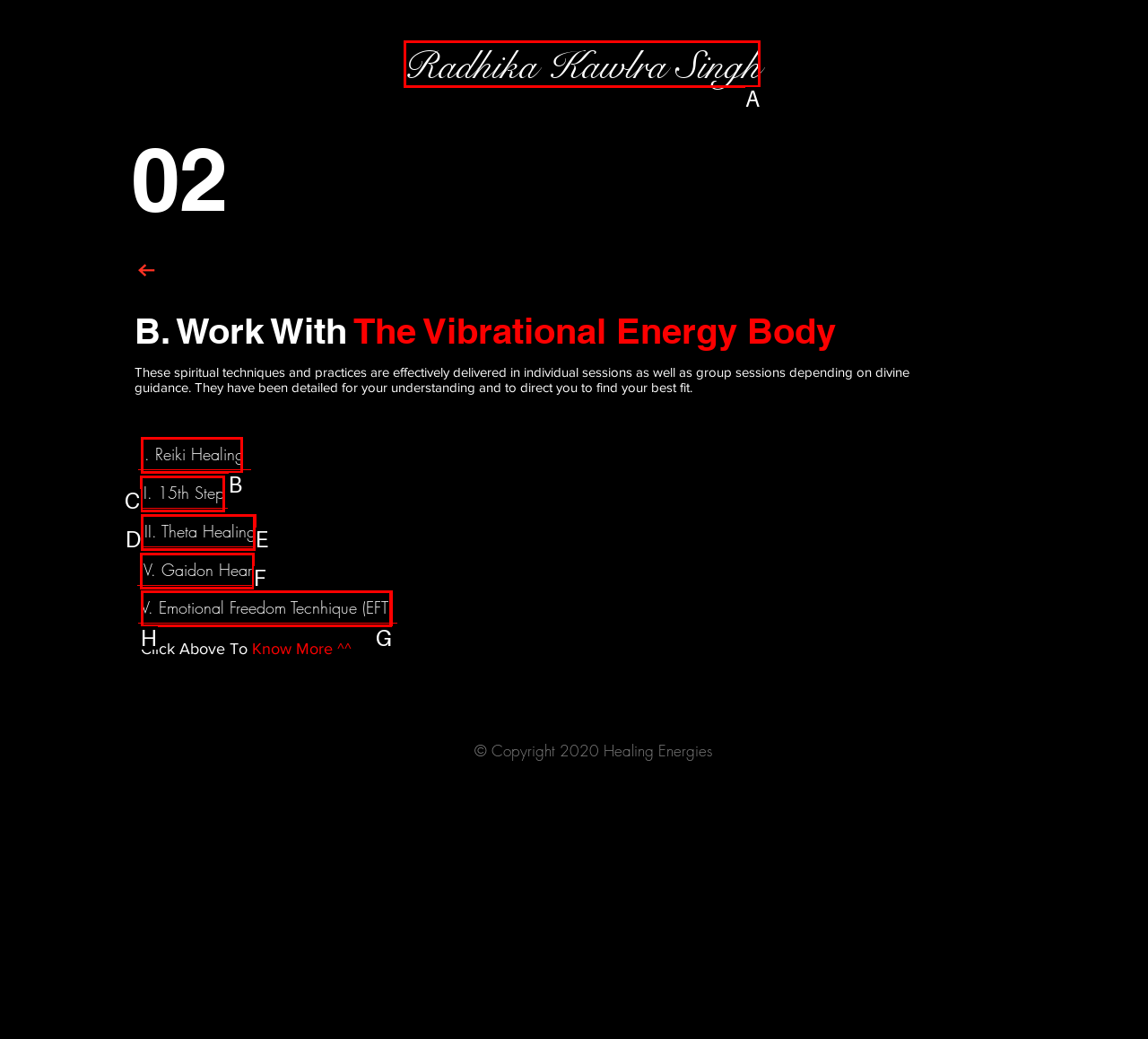Find the option you need to click to complete the following instruction: click Radhika Kawlra Singh
Answer with the corresponding letter from the choices given directly.

A